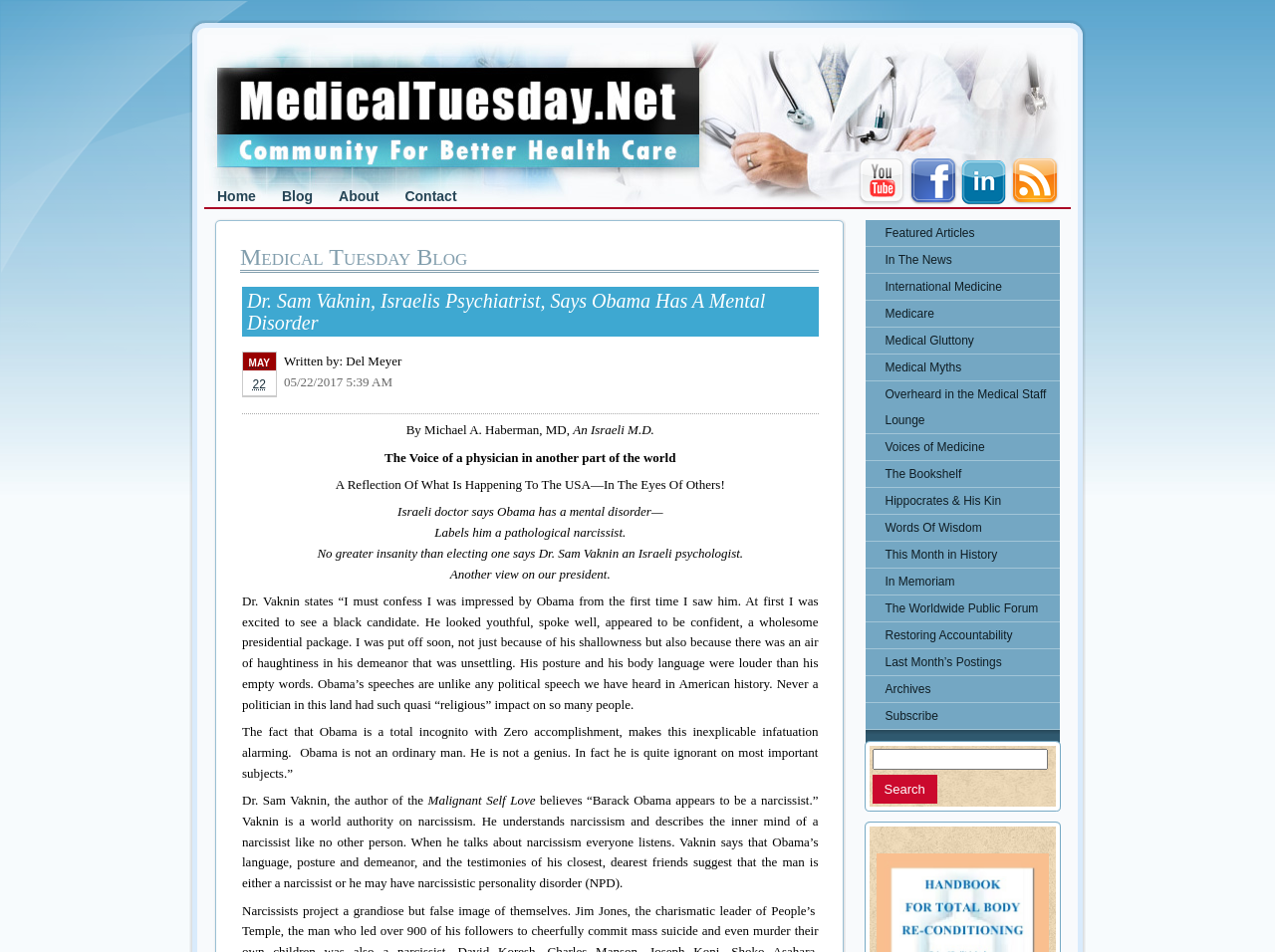Generate a comprehensive caption for the webpage you are viewing.

This webpage is about a medical blog, specifically focused on the topic of Dr. Sam Vaknin, an Israeli psychiatrist, and his opinion on Obama's mental health. 

At the top of the page, there are four navigation links: "Home", "Blog", "About", and "Contact". Below these links, there is a table with four cells, each containing a social media icon (Youtube) and a corresponding link. 

The main content of the page is a blog post titled "Medical Tuesday Blog" with a subheading "Dr. Sam Vaknin, Israelis Psychiatrist, Says Obama Has A Mental Disorder". The post includes the date "6/27/2011 8:13 PM" and the author's name "Michael A. Haberman, MD". The content of the post is a lengthy article discussing Dr. Vaknin's opinion on Obama's mental health, citing his book "Malignant Self Love" and describing the characteristics of a narcissist. 

On the right side of the page, there is a list of links to various categories, including "Featured Articles", "In The News", "International Medicine", and others. At the bottom of the page, there is a search bar with a label "Search for:" and a button to submit the search query.